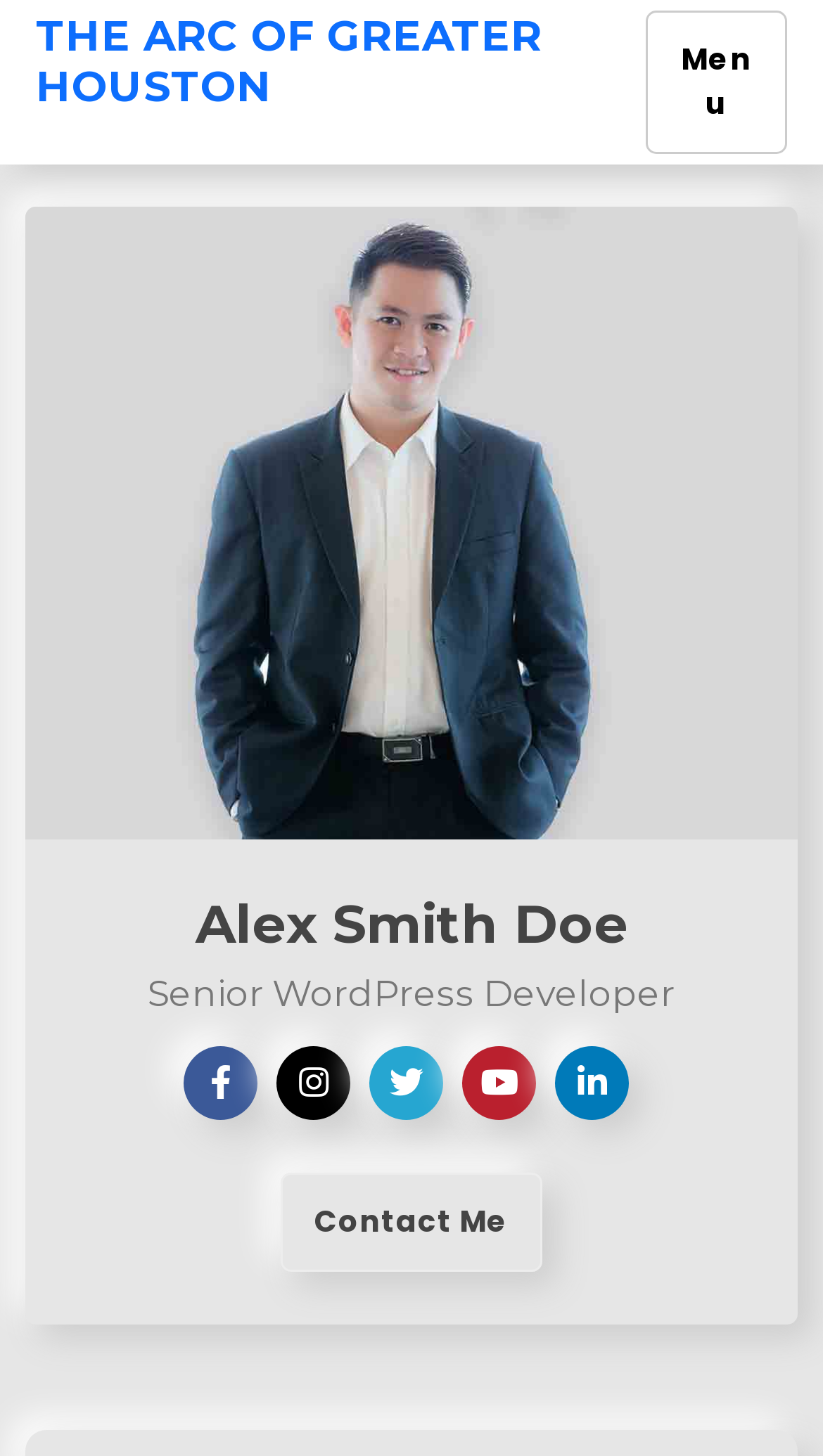How many social media links are there on the webpage?
Could you give a comprehensive explanation in response to this question?

I counted the number of social media links on the webpage by looking at the link elements that contain icons, which are located below the person's occupation. There are 5 links in total.